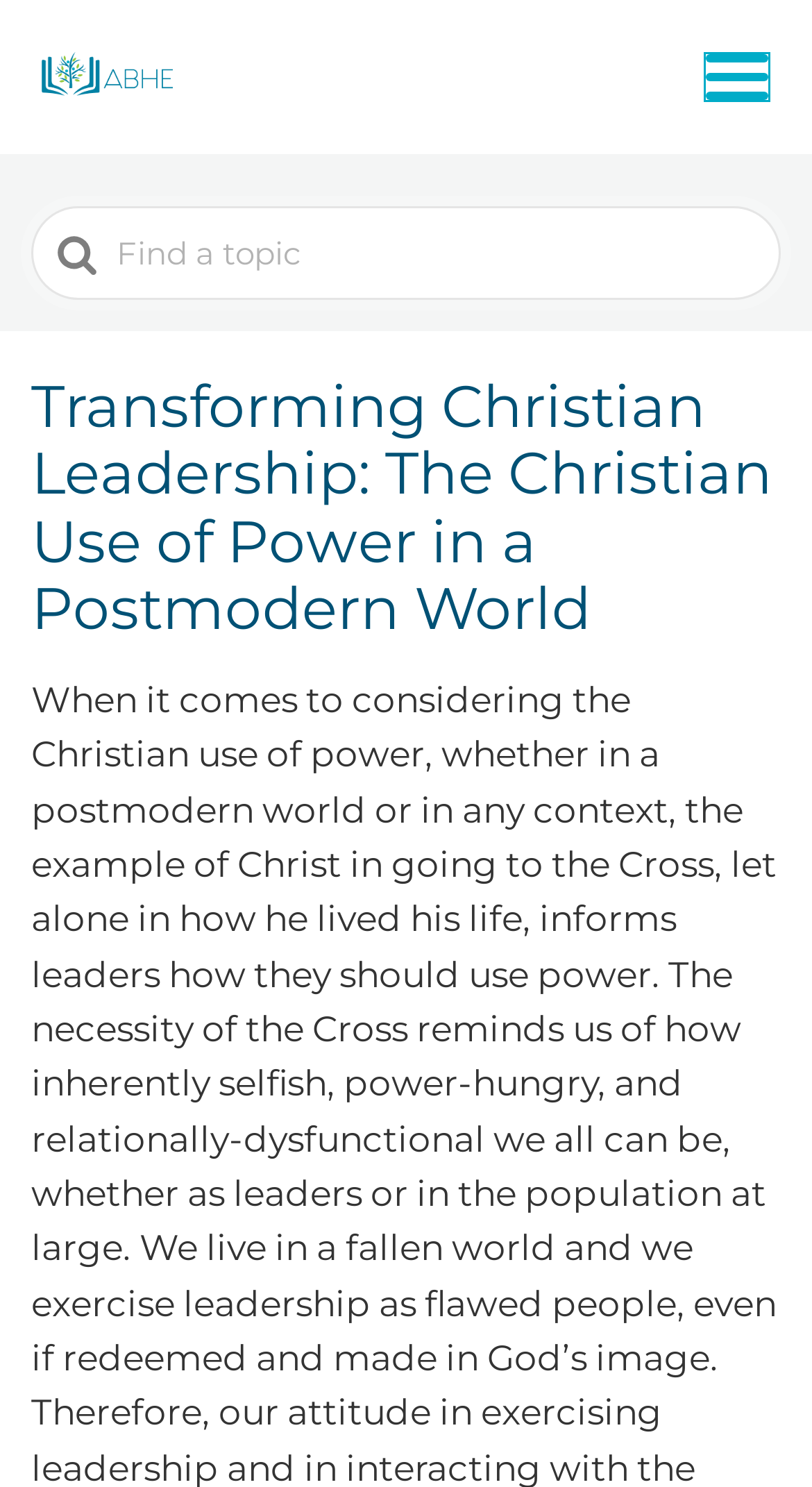Is the search box required?
Please respond to the question with a detailed and thorough explanation.

The search box is not required because the 'required' attribute of the textbox element is set to 'False', indicating that users are not forced to fill in the search box.